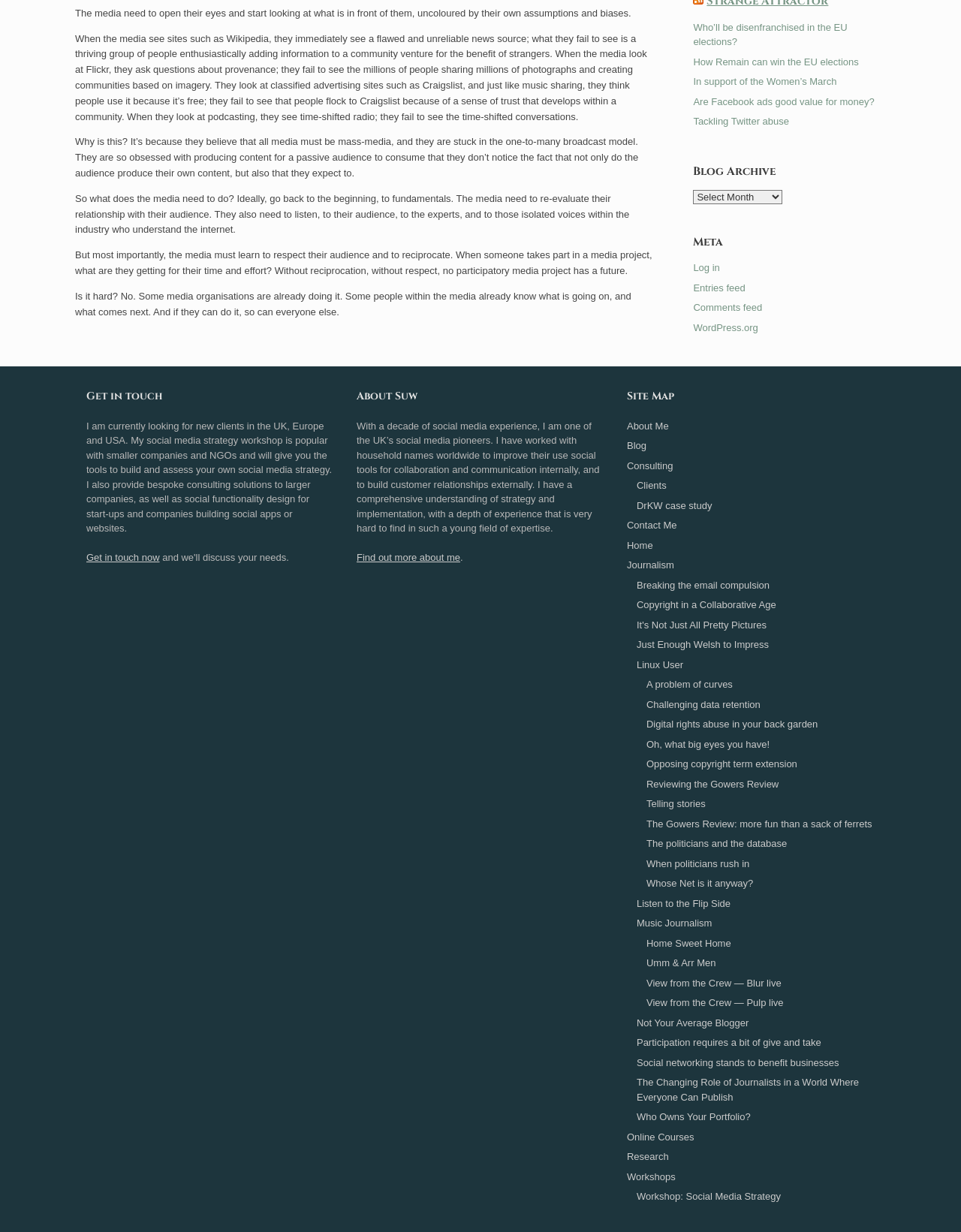What is the purpose of the 'Get in touch' section?
Based on the image content, provide your answer in one word or a short phrase.

To contact the author